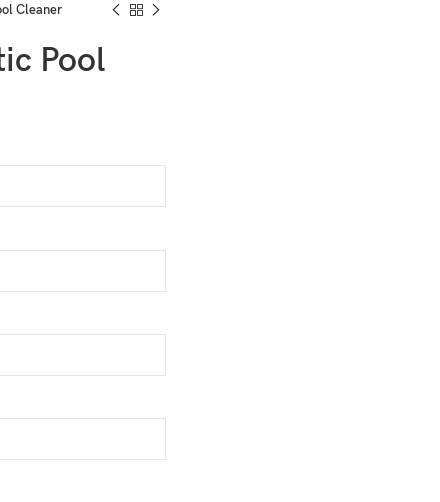Refer to the image and provide a thorough answer to this question:
What type of pools is the cleaner designed for?

According to the caption, the Dolphin Explorer E30 Robotic Pool Cleaner is designed for efficient cleaning of in-ground pools, which implies that it is specifically meant for this type of pool.